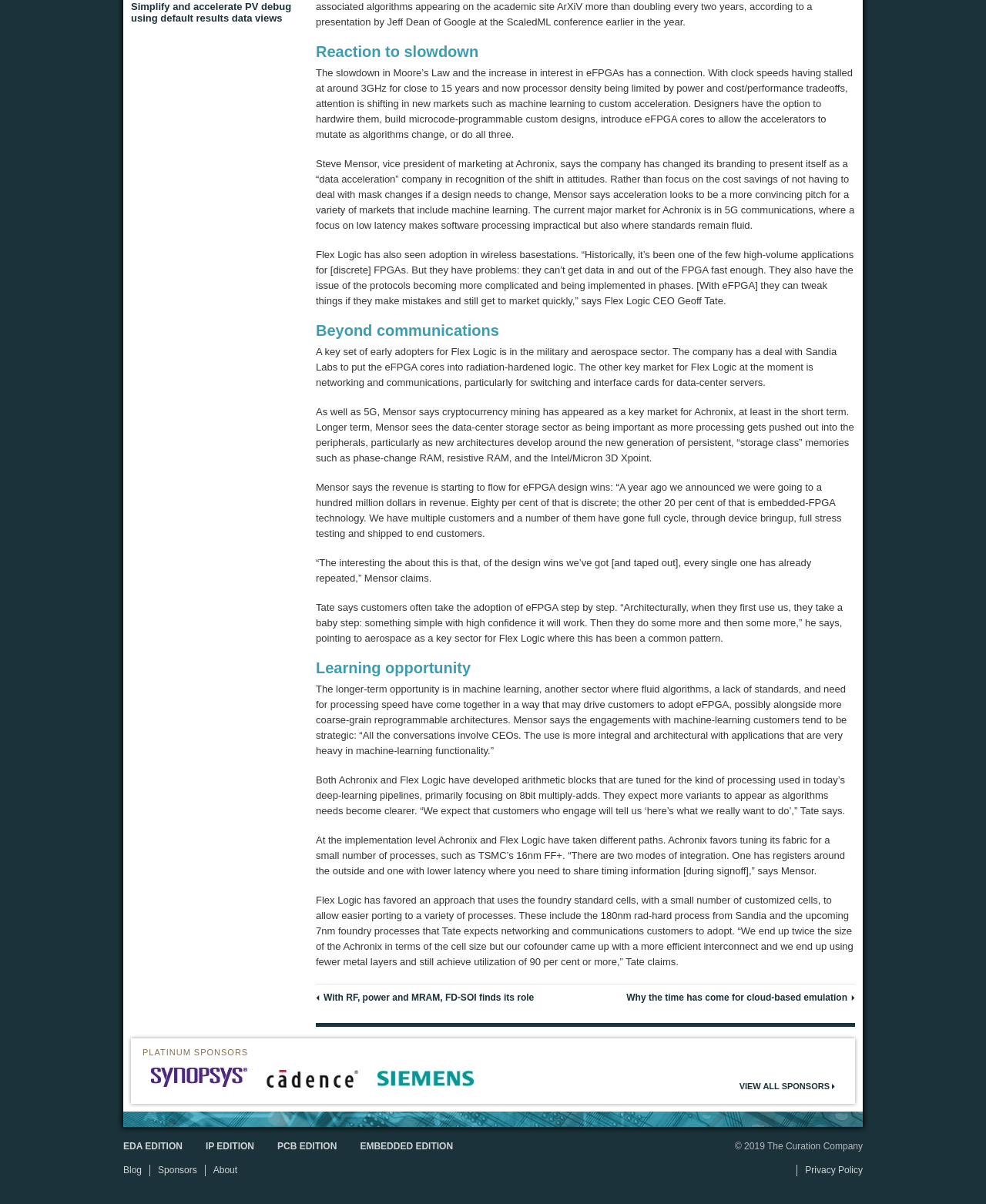Predict the bounding box coordinates for the UI element described as: "Sponsors". The coordinates should be four float numbers between 0 and 1, presented as [left, top, right, bottom].

[0.16, 0.968, 0.2, 0.977]